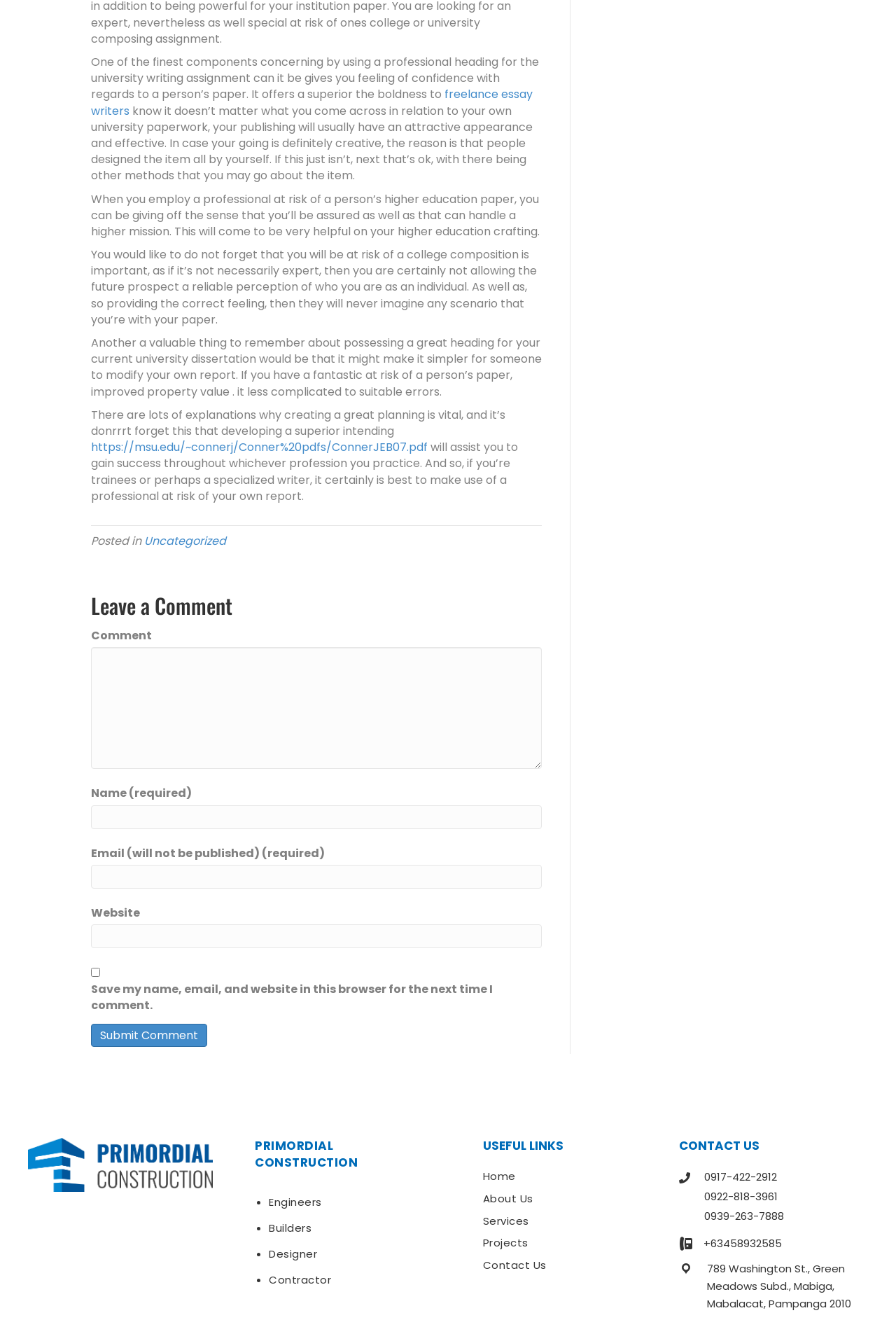Locate the bounding box coordinates of the element that should be clicked to execute the following instruction: "Visit the home page".

[0.539, 0.885, 0.576, 0.897]